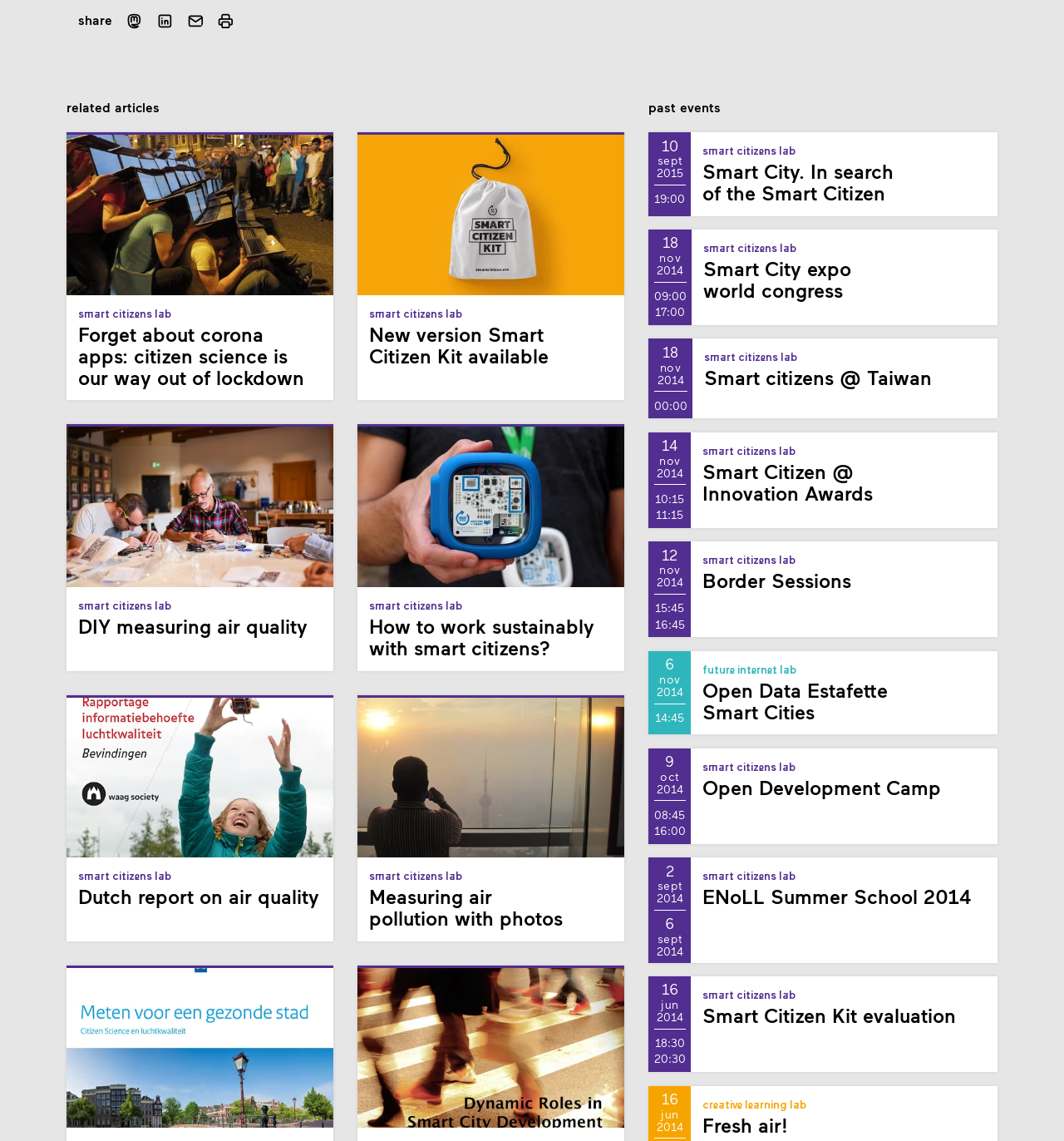Using the provided element description "Garden T Shirts", determine the bounding box coordinates of the UI element.

None